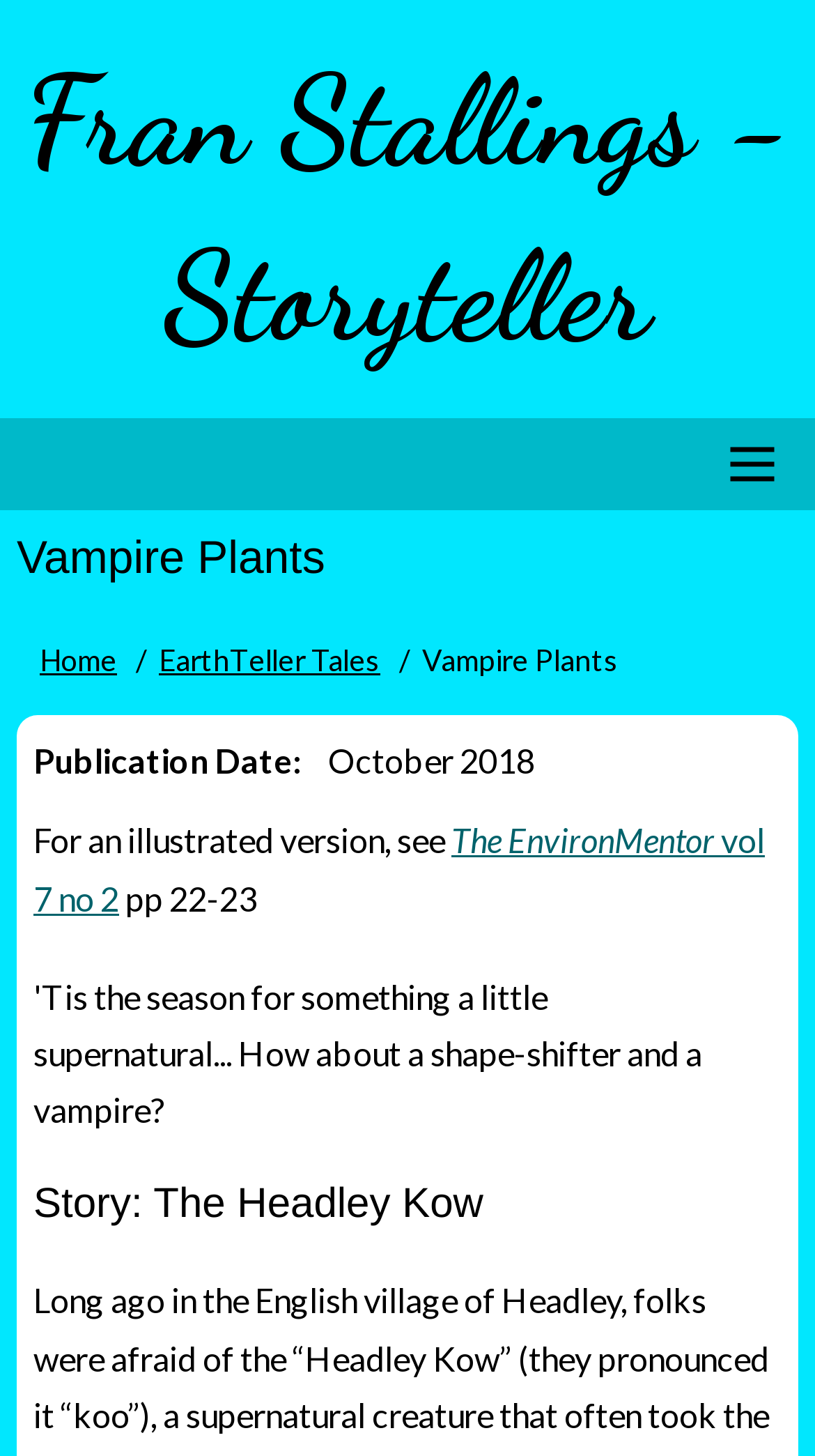Given the element description: "Hire a car Roofbox", predict the bounding box coordinates of this UI element. The coordinates must be four float numbers between 0 and 1, given as [left, top, right, bottom].

None